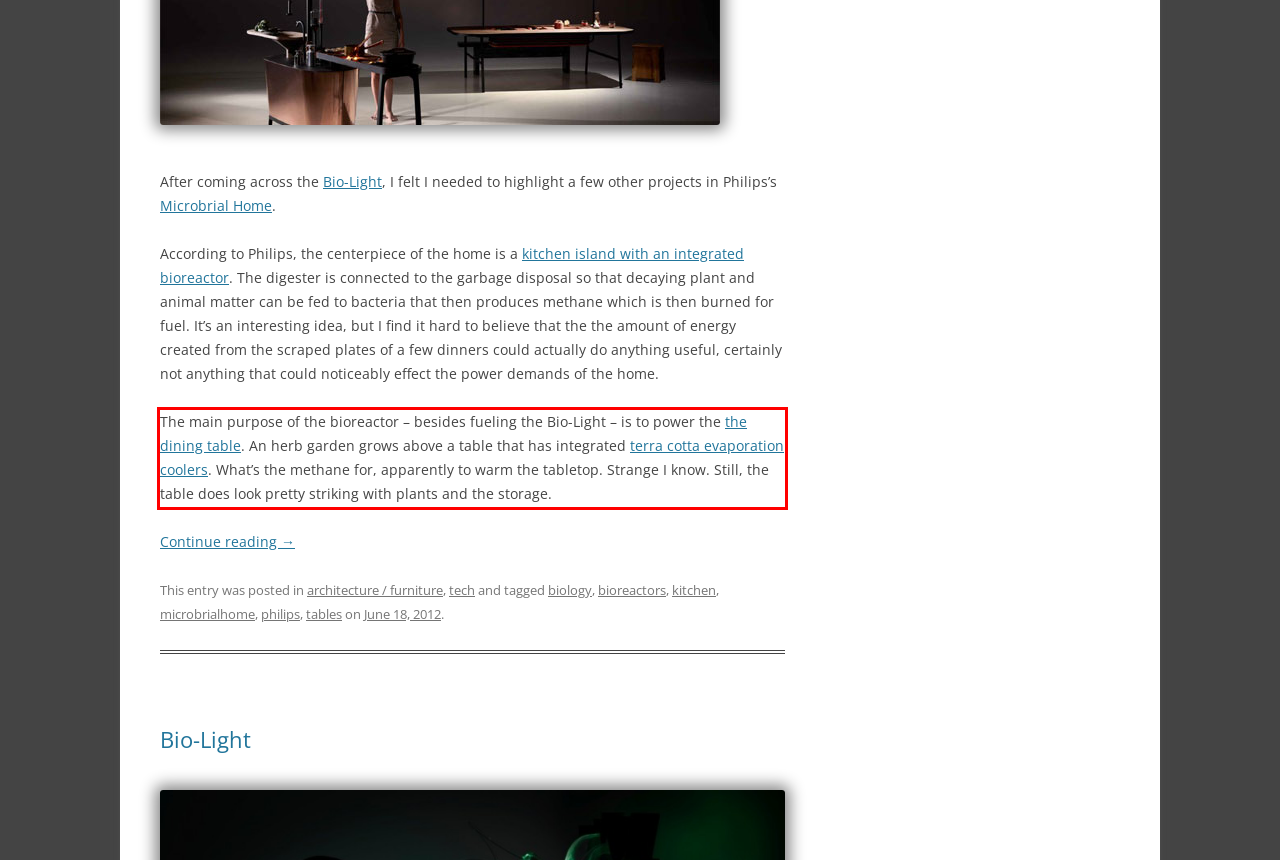The screenshot provided shows a webpage with a red bounding box. Apply OCR to the text within this red bounding box and provide the extracted content.

The main purpose of the bioreactor – besides fueling the Bio-Light – is to power the the dining table. An herb garden grows above a table that has integrated terra cotta evaporation coolers. What’s the methane for, apparently to warm the tabletop. Strange I know. Still, the table does look pretty striking with plants and the storage.